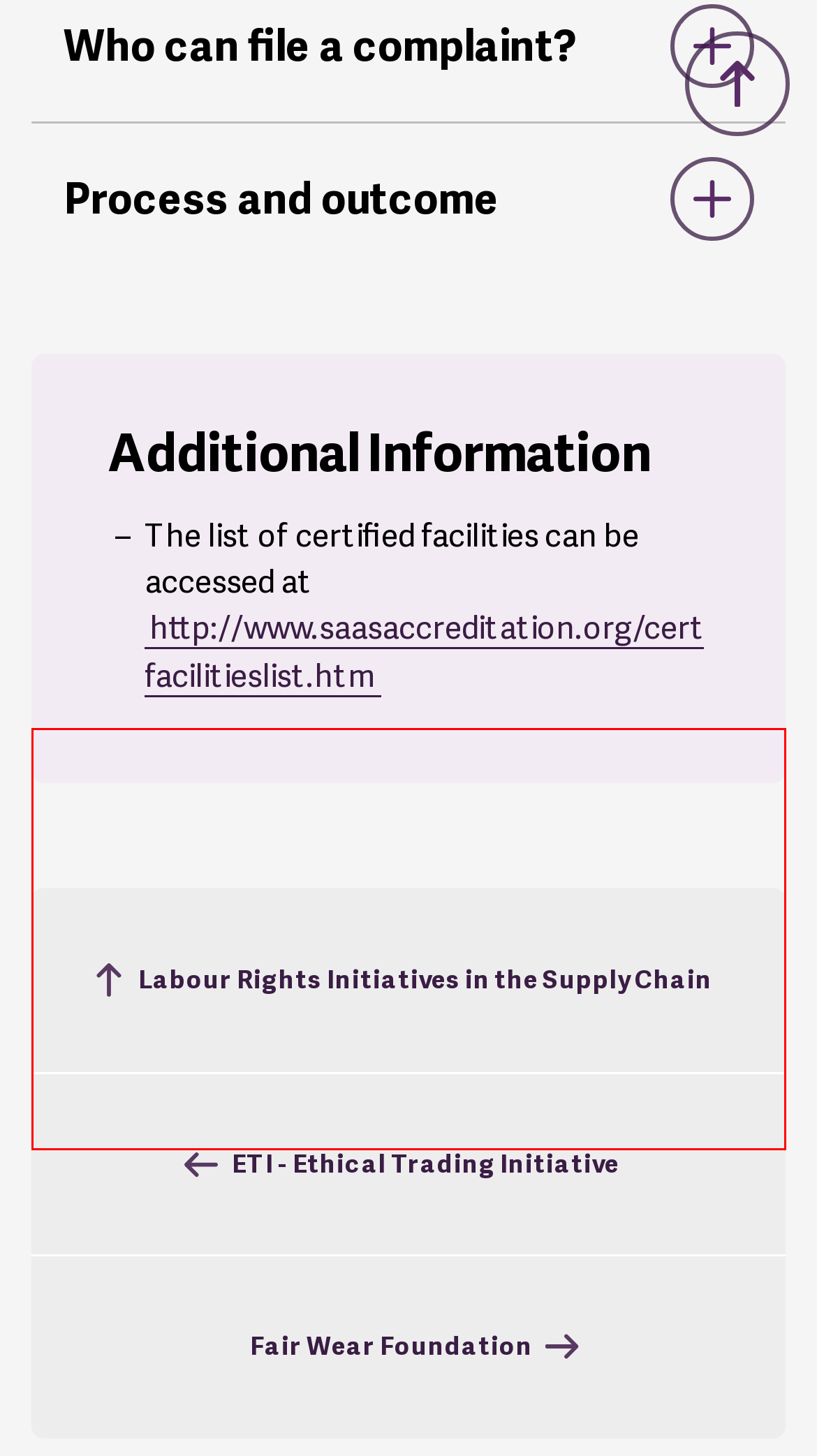From the provided screenshot, extract the text content that is enclosed within the red bounding box.

To be accepted for review, SAAS will review each allegation for acceptability. The allegation/s is then progressed through a triage and evaluation process, resulting in the development and execution of an appropriate action plan. As a result, SAAS may elect to investigate an accredited CB or certified facility’s actions (as appropriate) through a scheduled or unscheduled audit, document review, or other such actions.